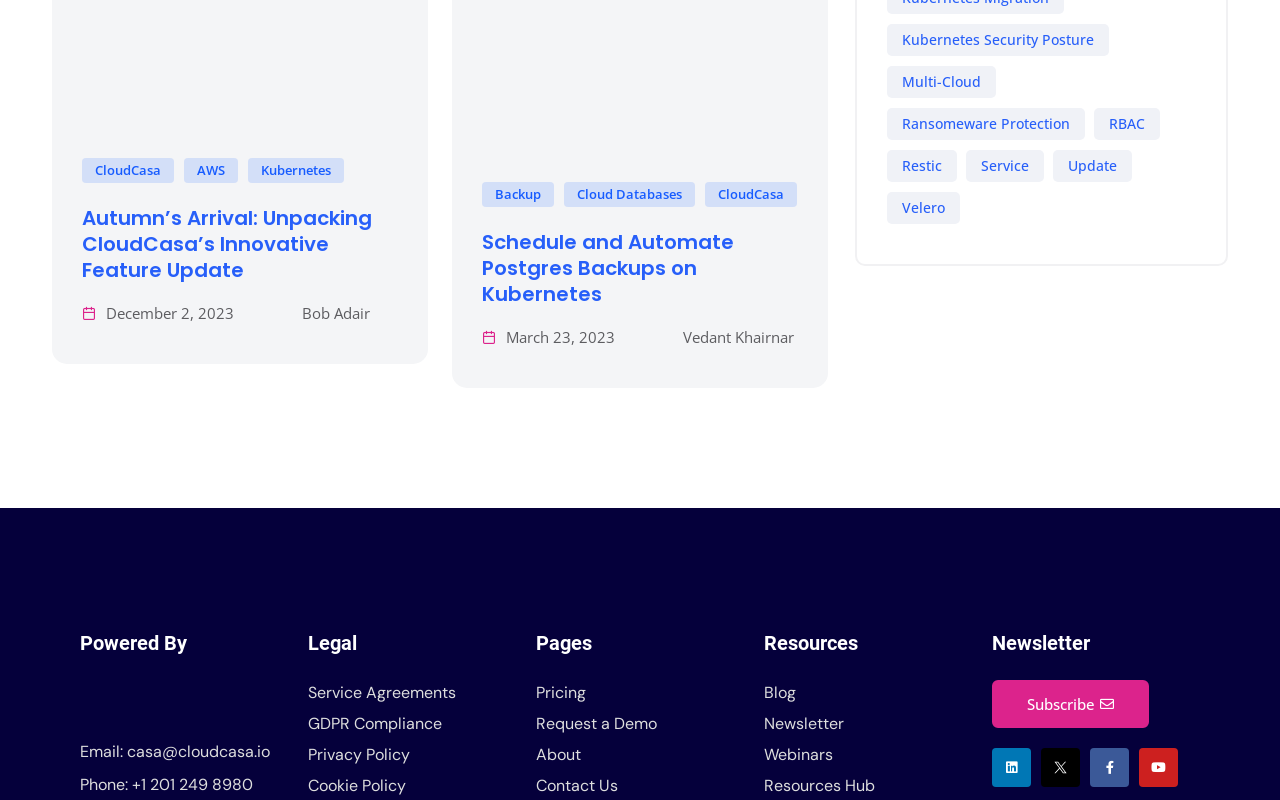Please provide the bounding box coordinates for the element that needs to be clicked to perform the following instruction: "Check the blog". The coordinates should be given as four float numbers between 0 and 1, i.e., [left, top, right, bottom].

[0.597, 0.85, 0.759, 0.882]